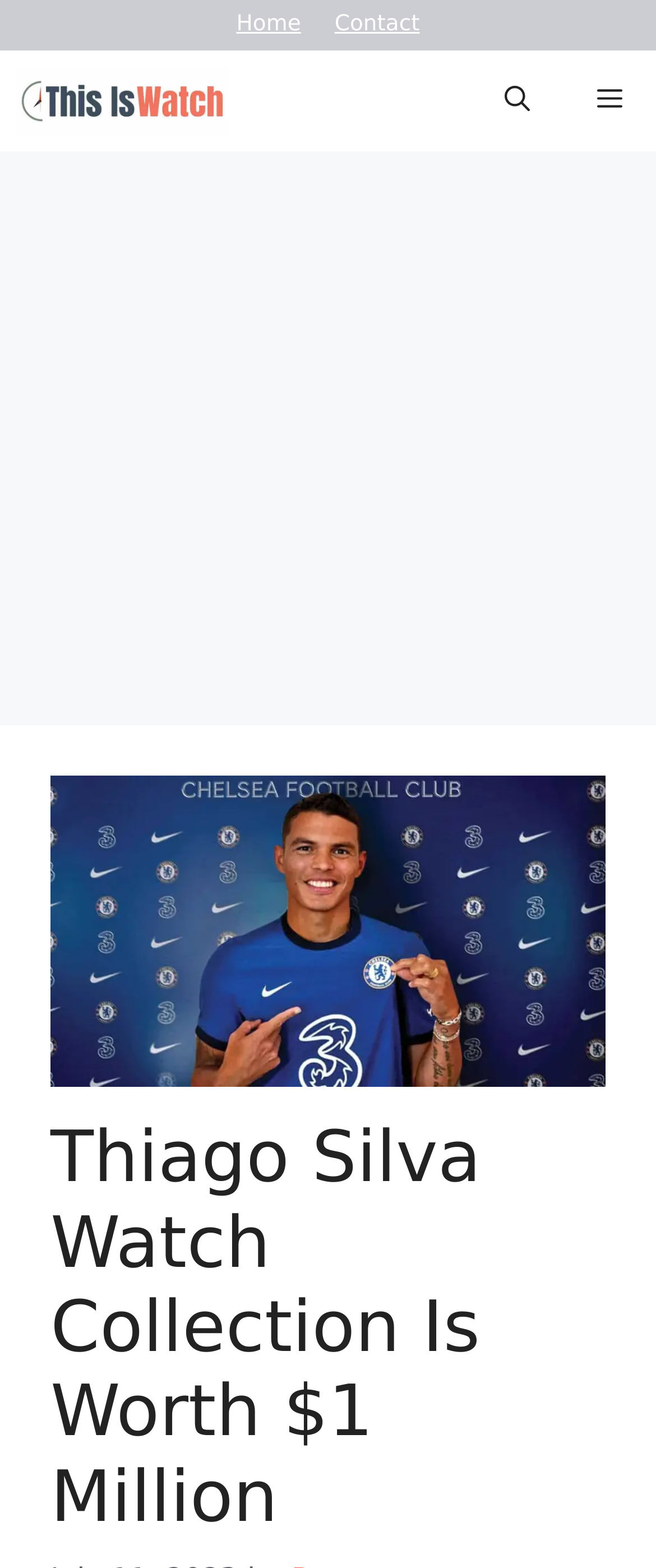Refer to the image and offer a detailed explanation in response to the question: Is the menu button expanded?

I checked the button element with the text 'Menu' and found that its 'expanded' property is set to 'False', indicating that the menu is not expanded.